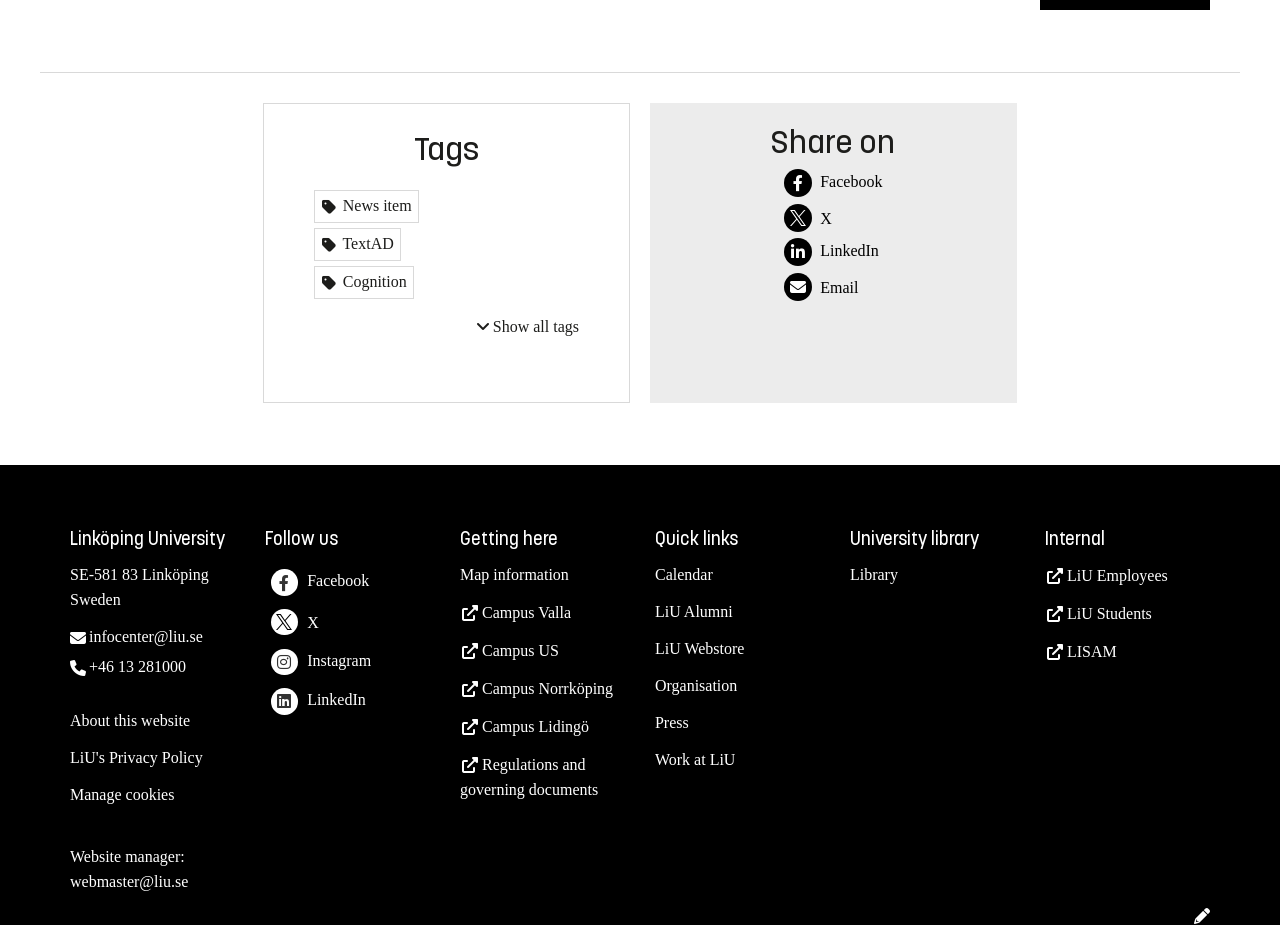Please indicate the bounding box coordinates for the clickable area to complete the following task: "Follow us on LinkedIn". The coordinates should be specified as four float numbers between 0 and 1, i.e., [left, top, right, bottom].

[0.207, 0.744, 0.286, 0.772]